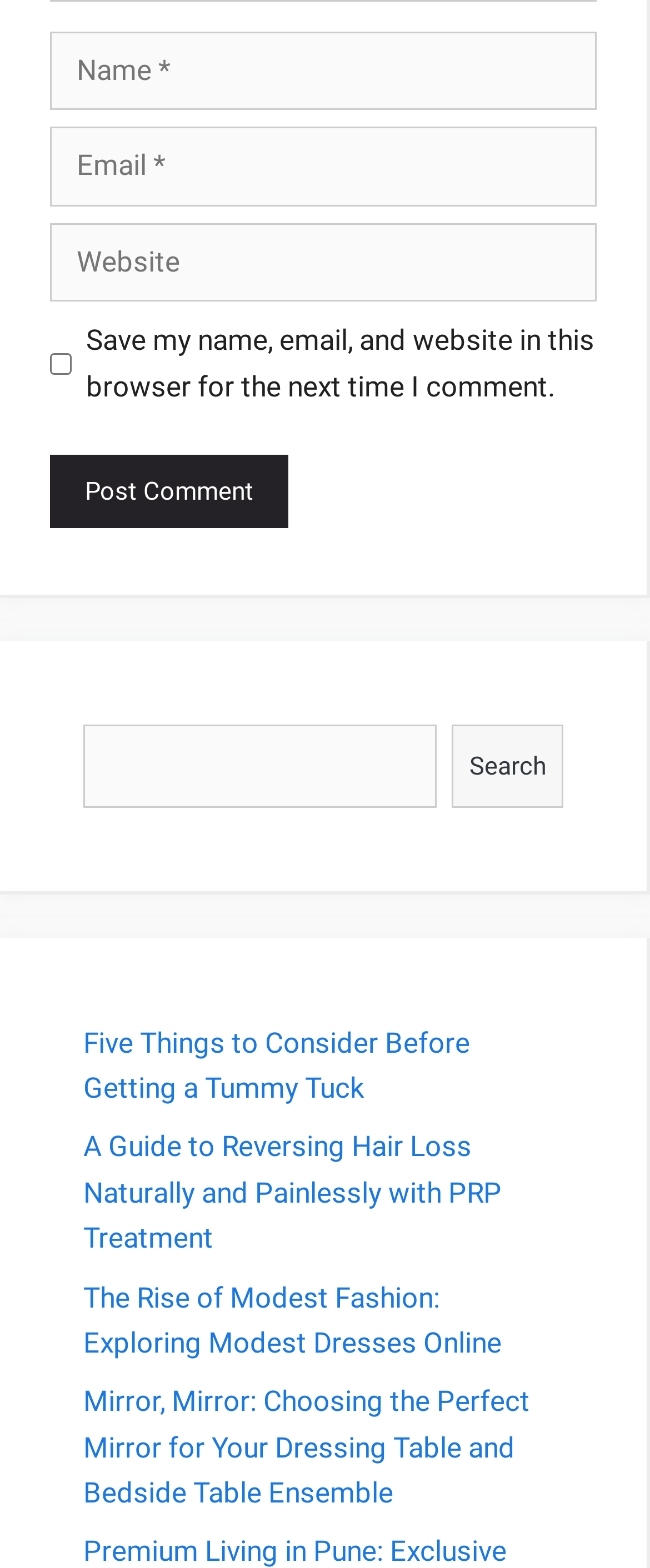Based on what you see in the screenshot, provide a thorough answer to this question: What is the label of the first textbox?

The first textbox has a corresponding StaticText element with the text 'Name', which is its label.